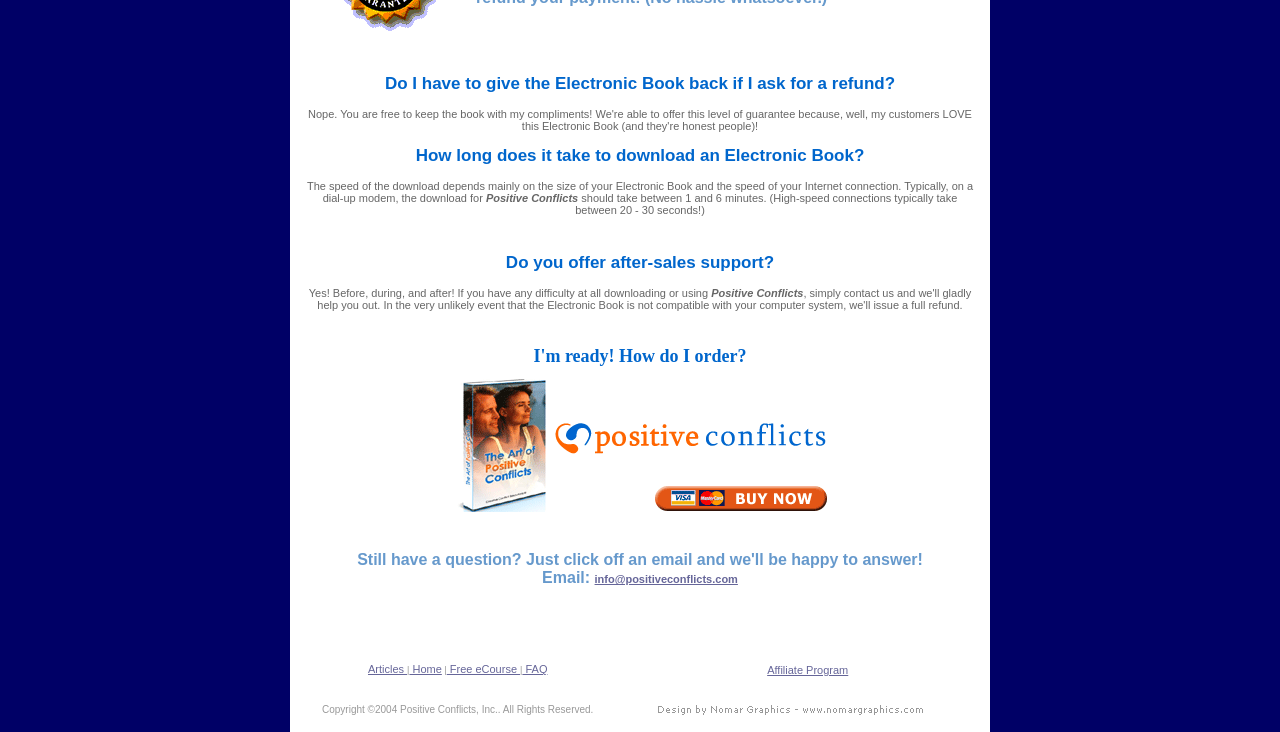Please reply to the following question using a single word or phrase: 
What are the main sections of the website?

Articles, Home, Free eCourse, FAQ